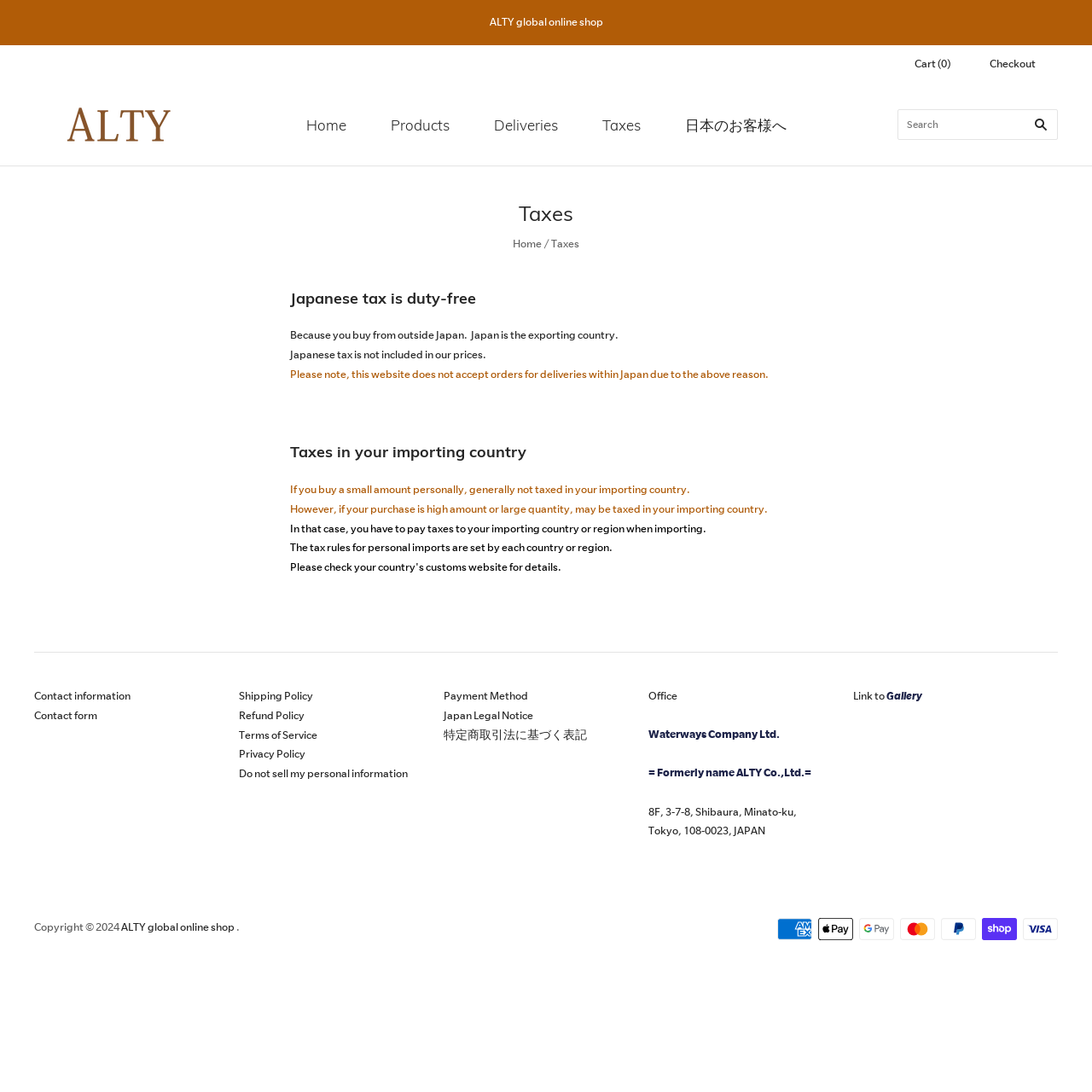Could you highlight the region that needs to be clicked to execute the instruction: "Checkout"?

[0.902, 0.05, 0.953, 0.068]